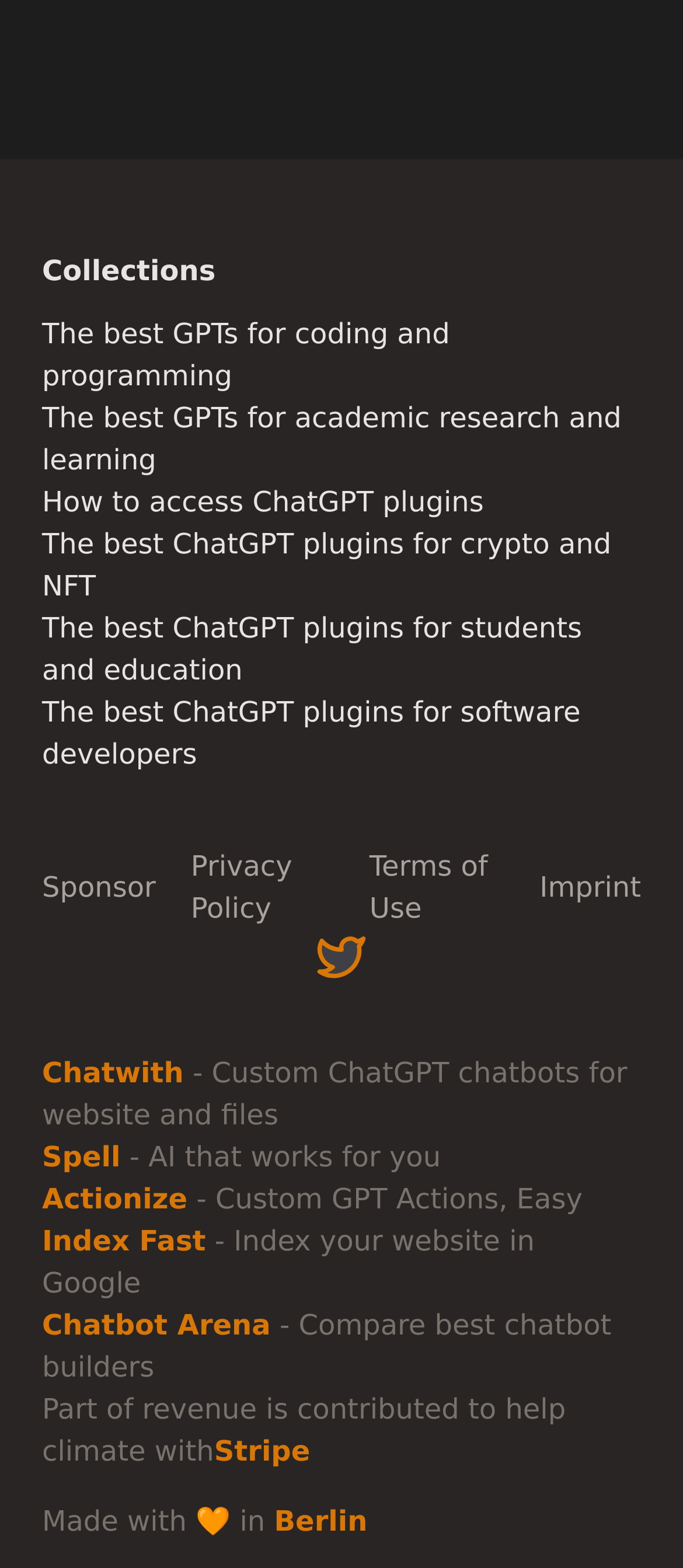Where is the webpage made?
Using the image as a reference, deliver a detailed and thorough answer to the question.

The webpage is made in Berlin, as indicated by the link 'Berlin' at the bottom of the webpage, accompanied by the text 'Made with 🧡 in'.